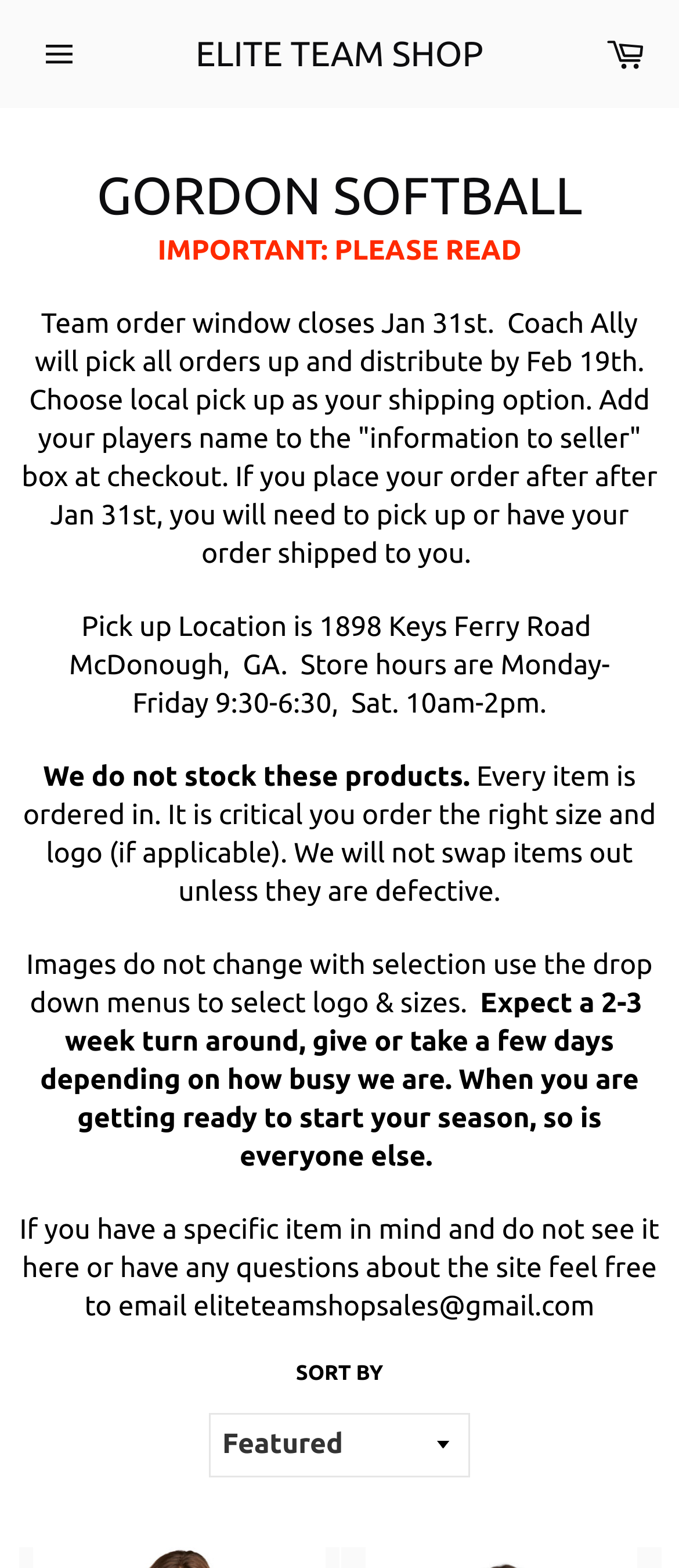Answer this question using a single word or a brief phrase:
What is the deadline for team orders?

Jan 31st